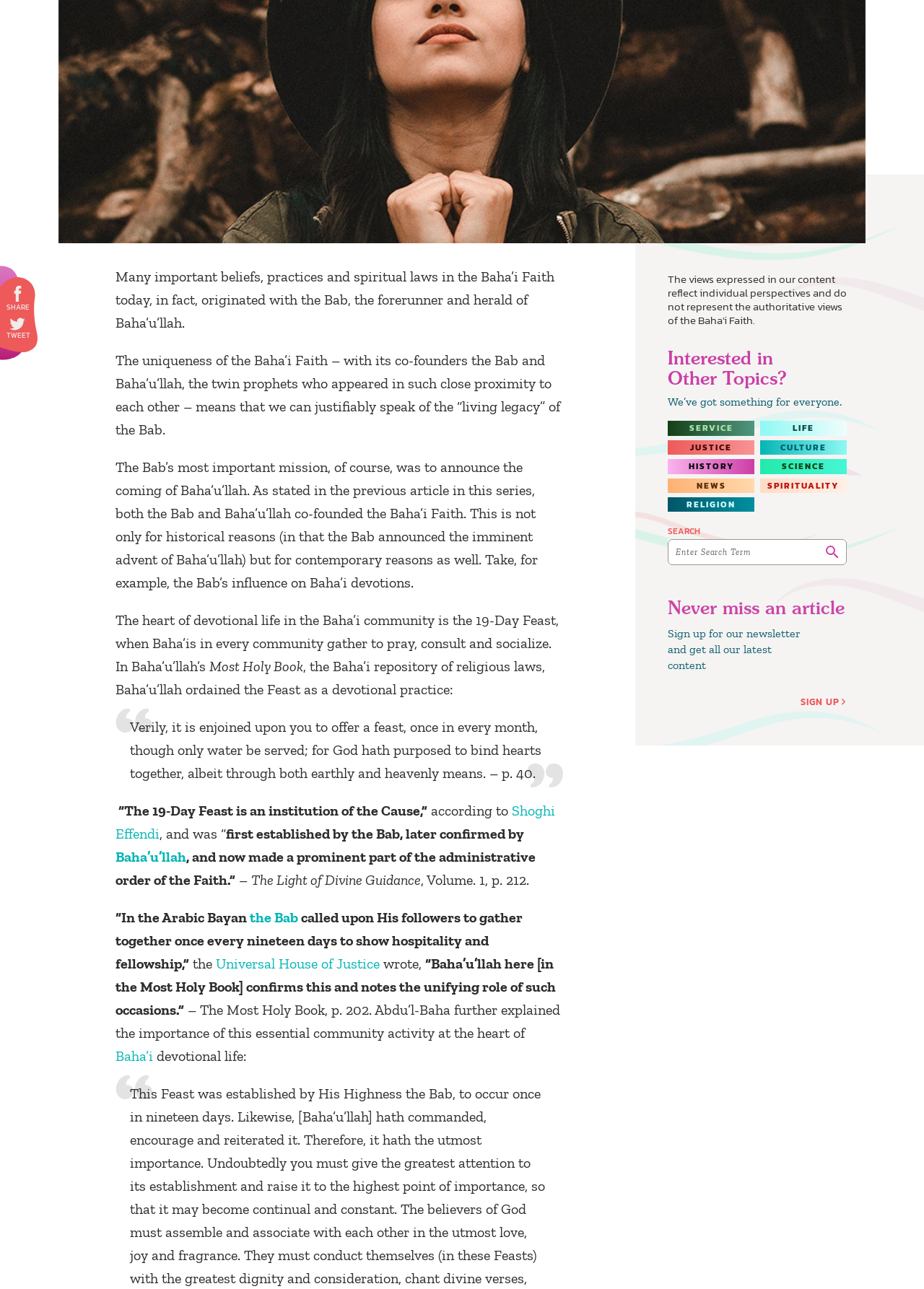Identify and provide the bounding box for the element described by: "Universal House of Justice".

[0.234, 0.741, 0.411, 0.754]